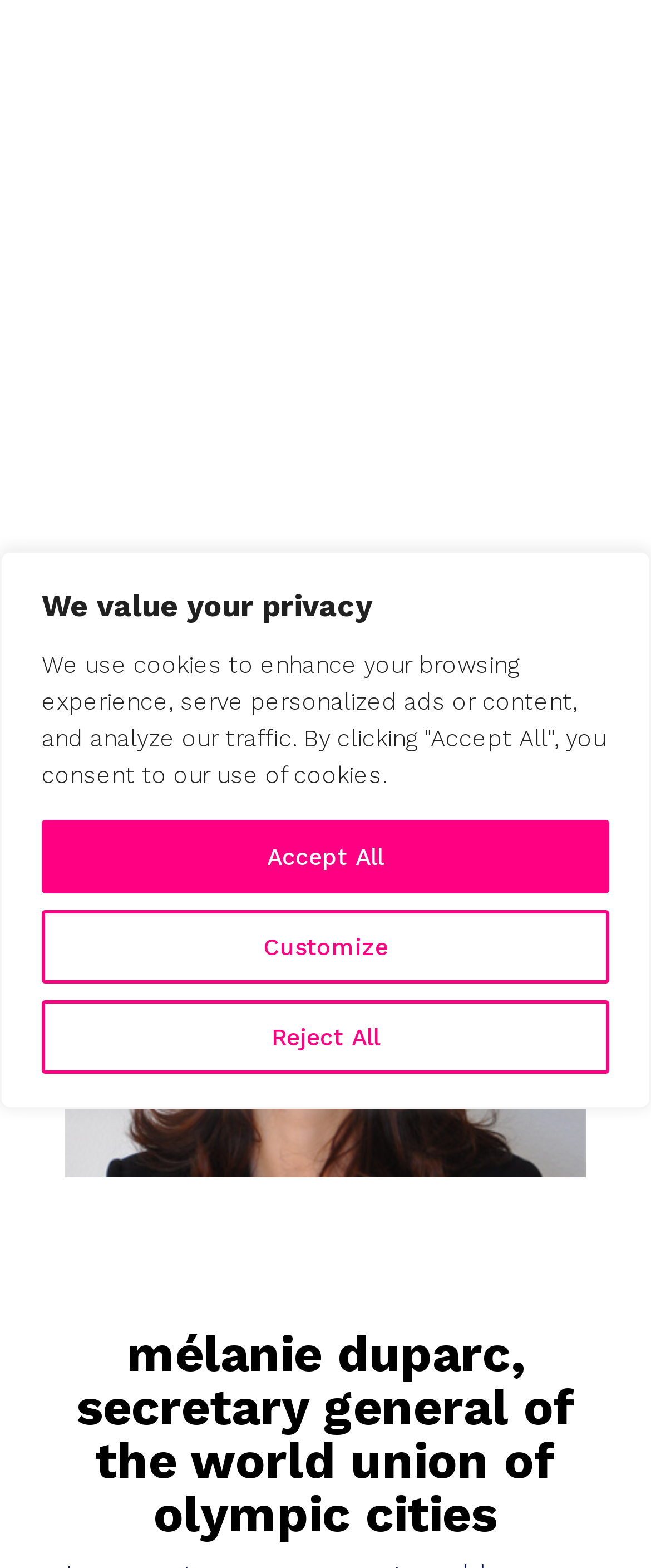What is the main heading of this webpage? Please extract and provide it.

sports innovation hubs: message from the director of smartcities & sport